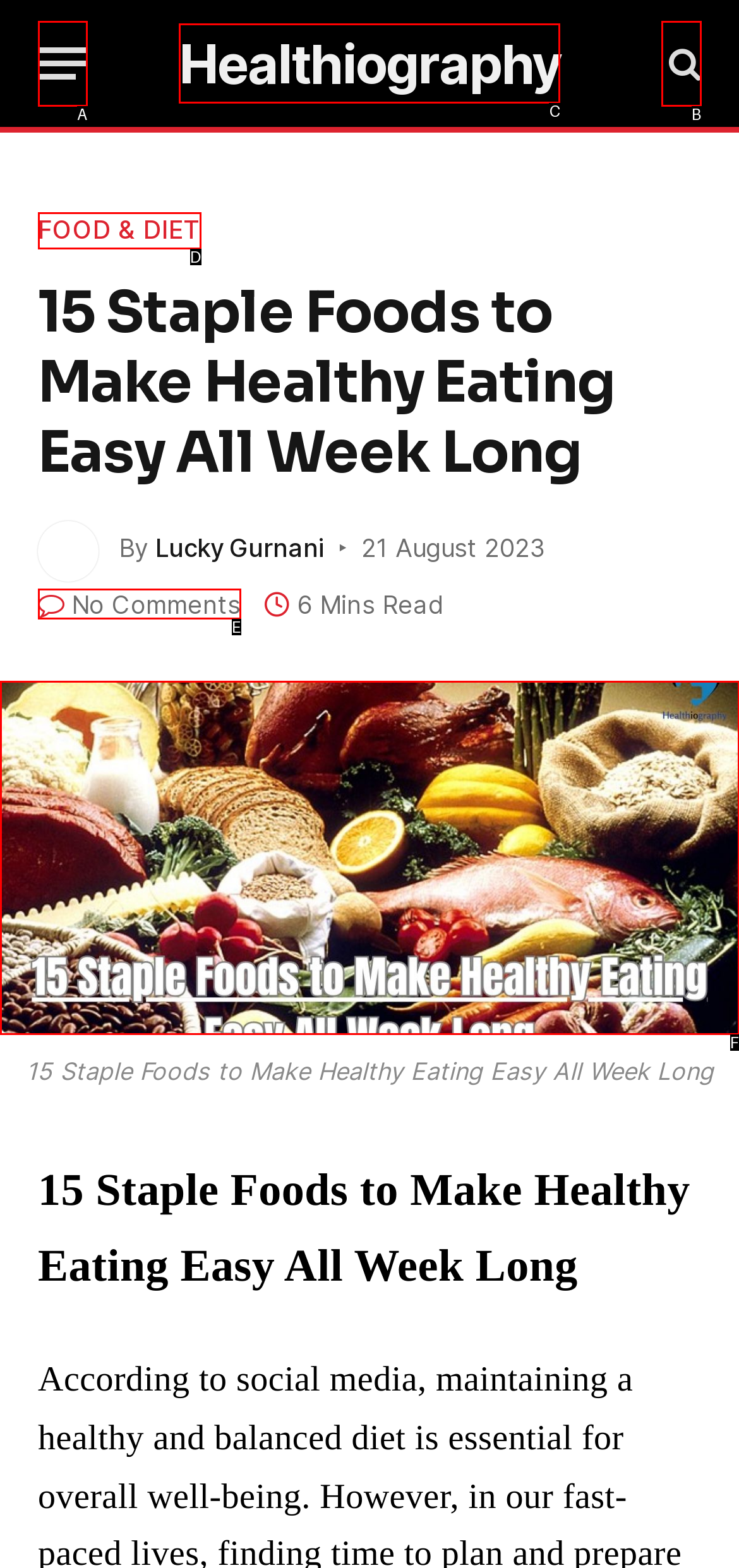Identify the letter of the option that best matches the following description: Food & Diet. Respond with the letter directly.

D